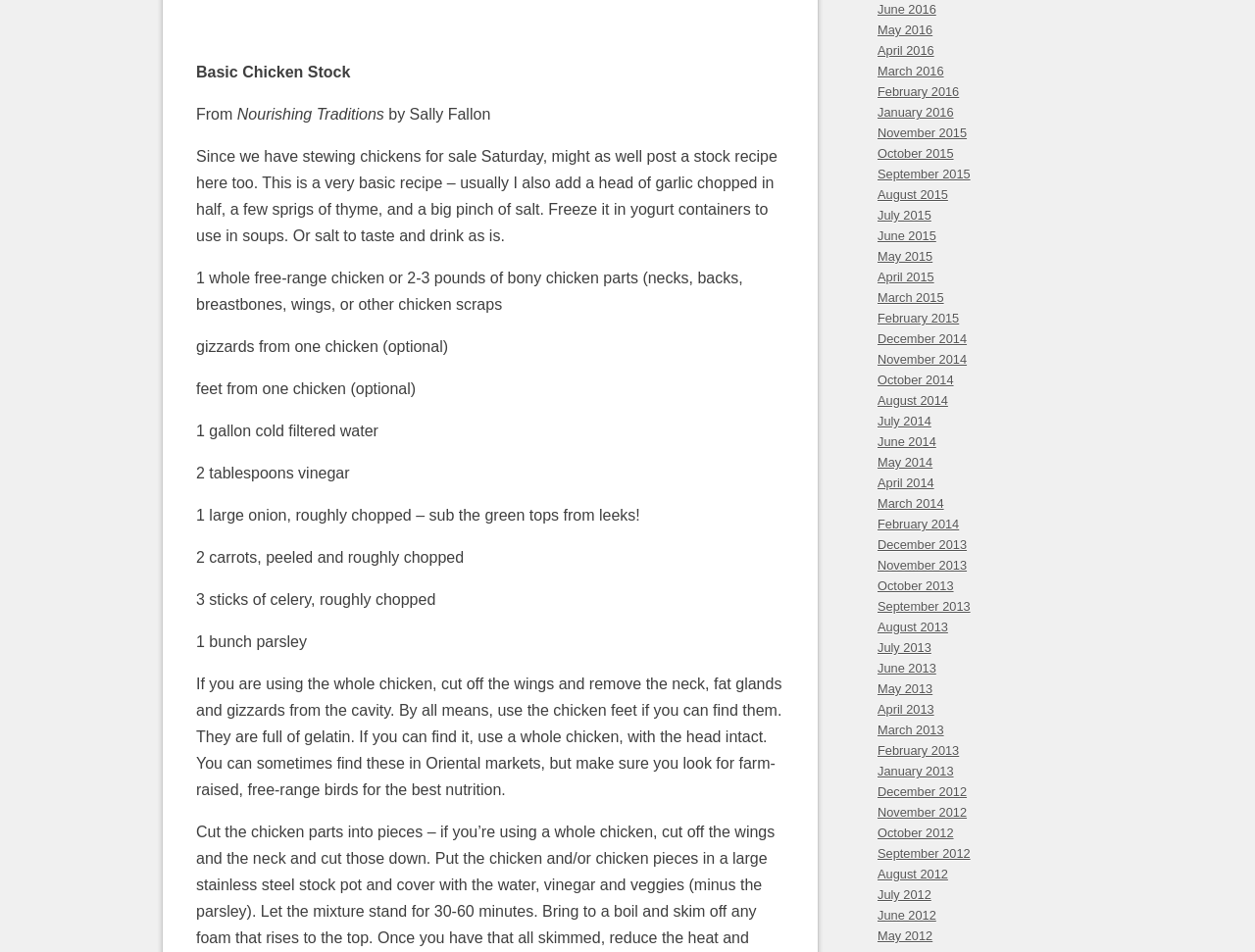Look at the image and answer the question in detail:
What is the date range of the links on the right side of the webpage?

The links on the right side of the webpage are dated from 2012 to 2016, which can be inferred from the text of the links, such as 'June 2016', 'May 2016', and so on.